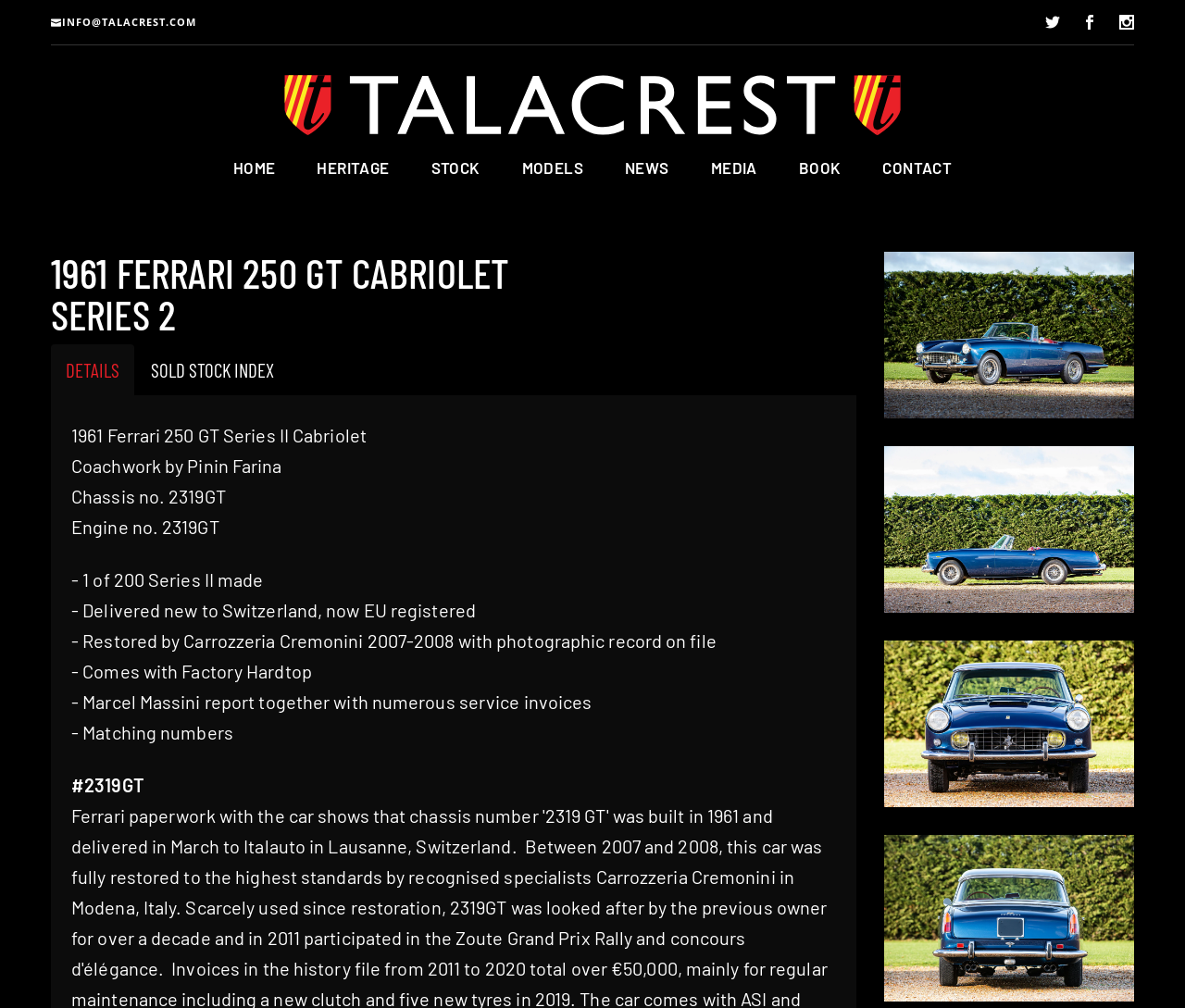Please specify the coordinates of the bounding box for the element that should be clicked to carry out this instruction: "Go to the home page". The coordinates must be four float numbers between 0 and 1, formatted as [left, top, right, bottom].

[0.197, 0.16, 0.232, 0.195]